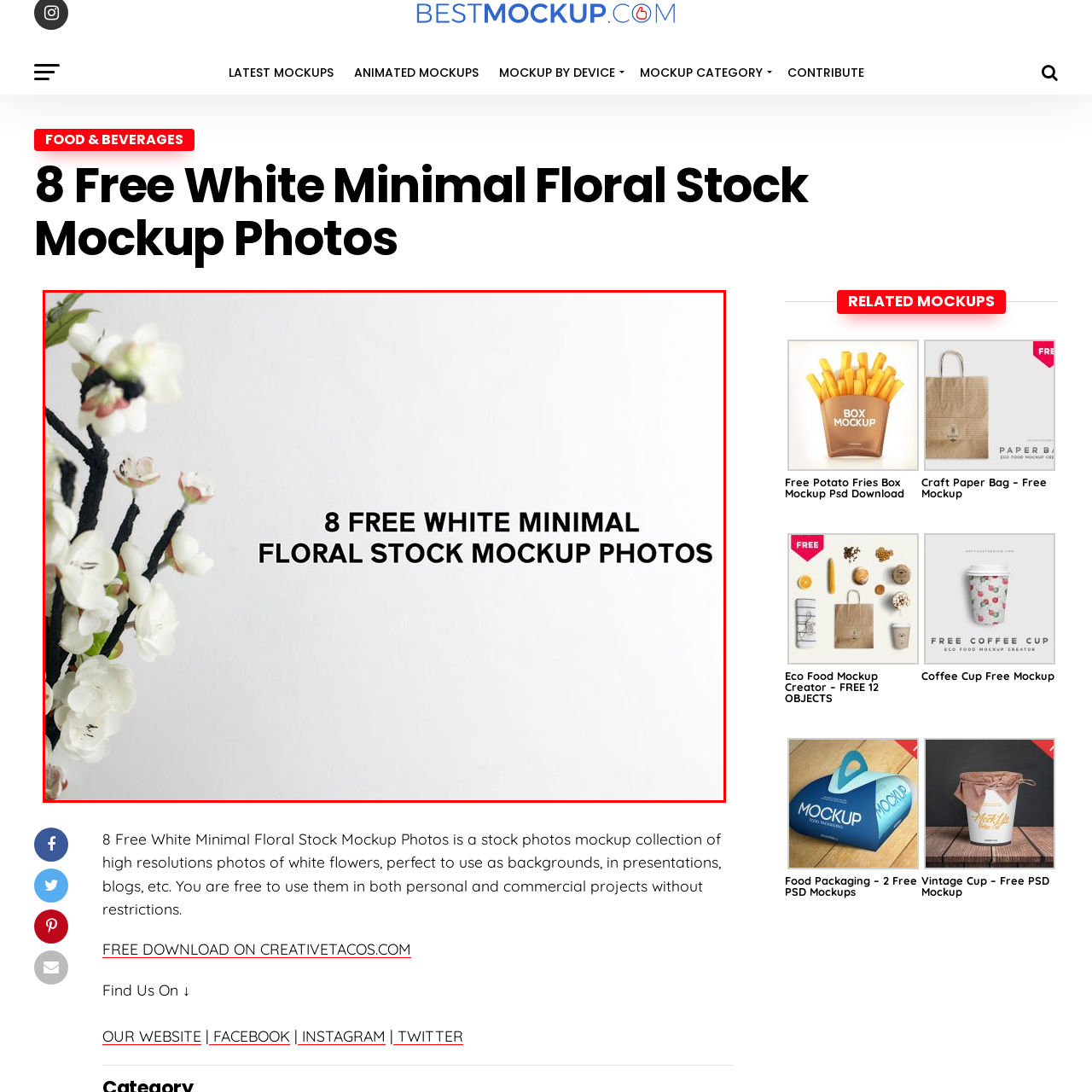What is the intended use of these mockups?
Concentrate on the image within the red bounding box and respond to the question with a detailed explanation based on the visual information provided.

According to the caption, these mockups are 'perfect for presentations, blogs, and other visual media', suggesting that they are intended for use in various creative projects.